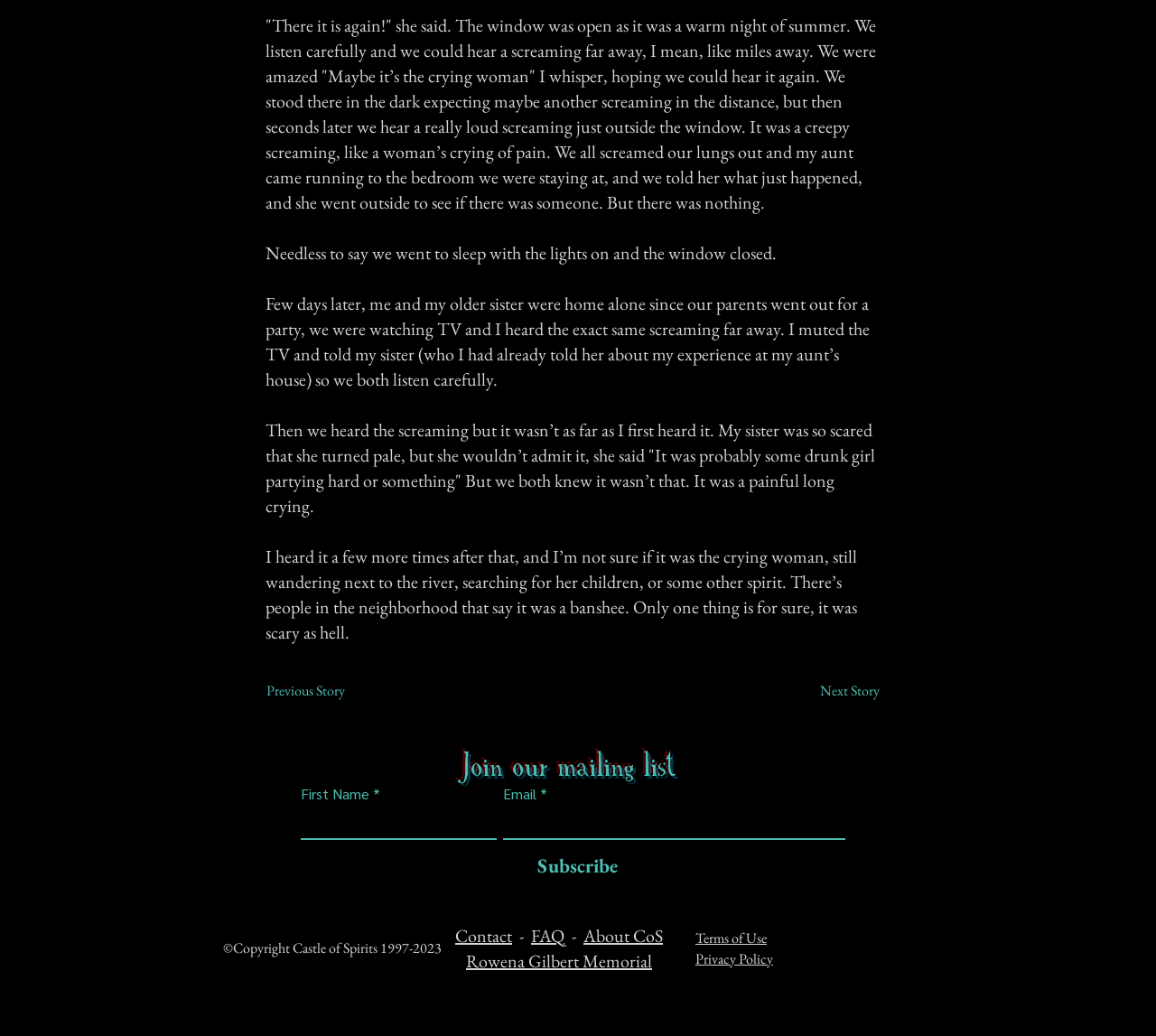What is the purpose of the 'Subscribe' button?
Can you give a detailed and elaborate answer to the question?

The 'Subscribe' button is located below the 'Join our mailing list' heading, and it is accompanied by input fields for 'First Name' and 'Email'. This suggests that the purpose of the 'Subscribe' button is to allow users to join the mailing list by providing their name and email address.